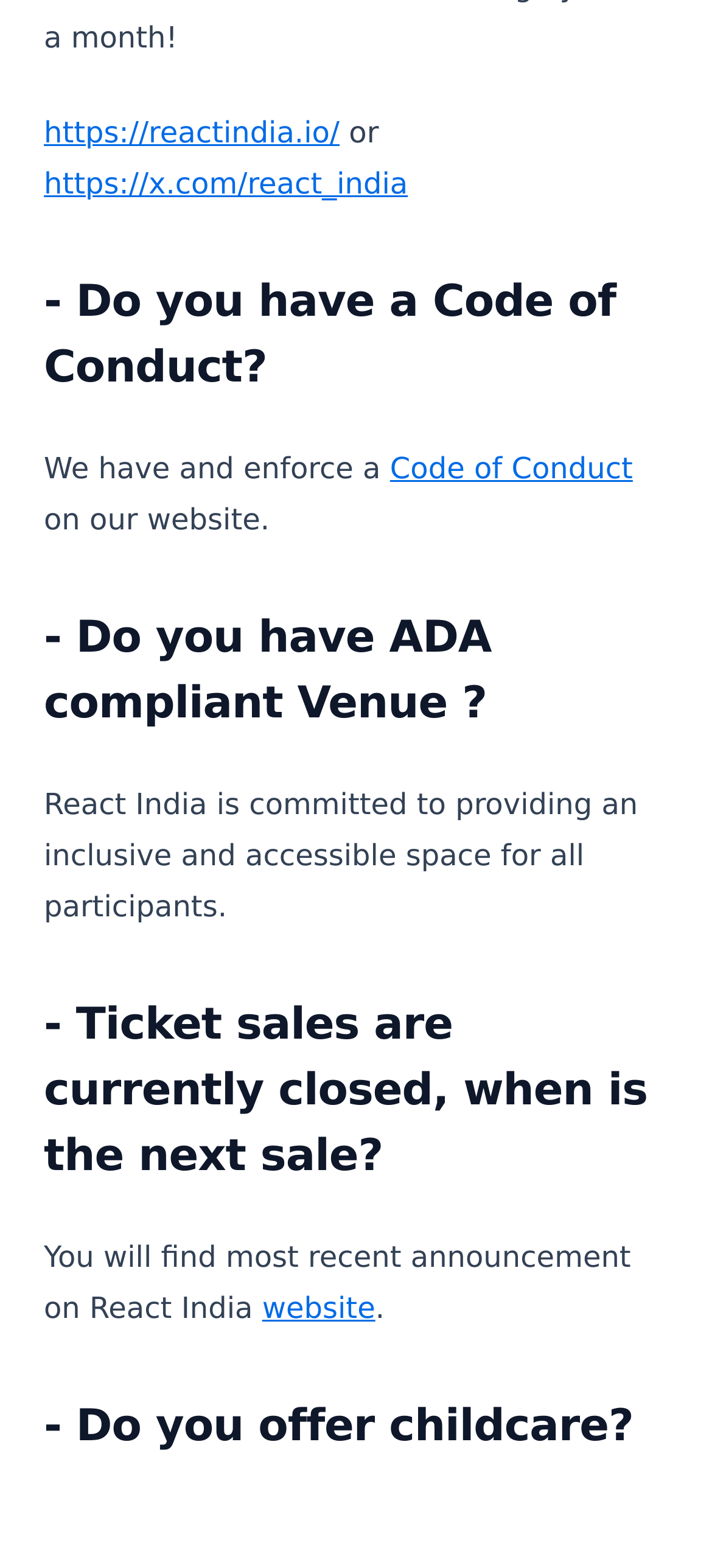Are ticket sales currently open?
Refer to the image and answer the question using a single word or phrase.

No